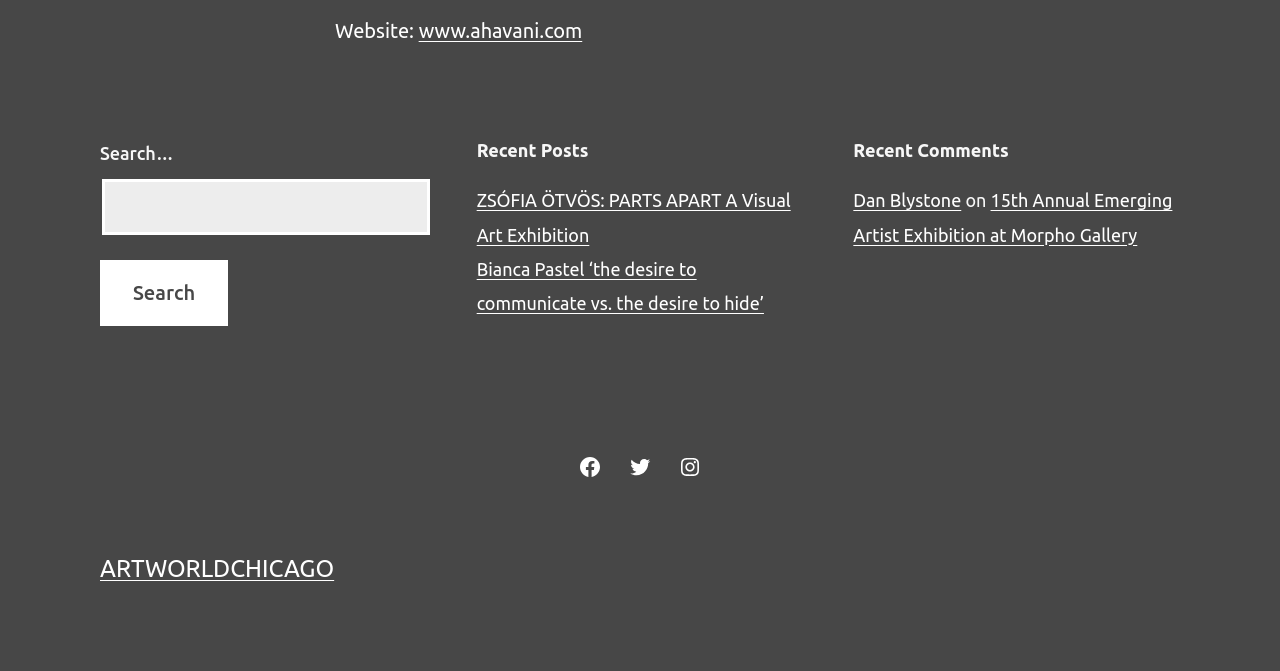Please identify the bounding box coordinates of the area that needs to be clicked to follow this instruction: "Search for something".

[0.08, 0.267, 0.336, 0.351]